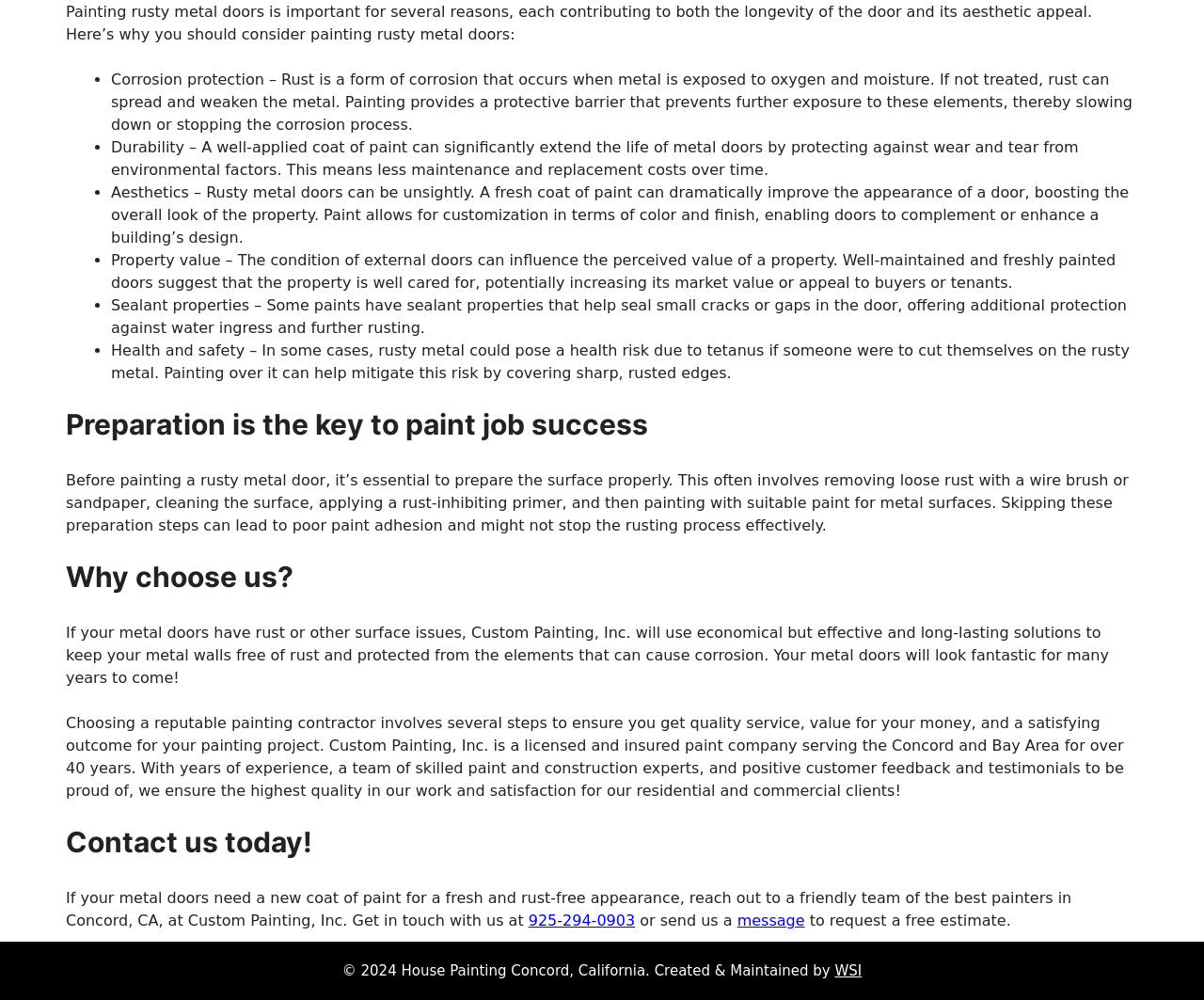Please specify the bounding box coordinates in the format (top-left x, top-left y, bottom-right x, bottom-right y), with values ranging from 0 to 1. Identify the bounding box for the UI component described as follows: WSI

[0.693, 0.962, 0.716, 0.979]